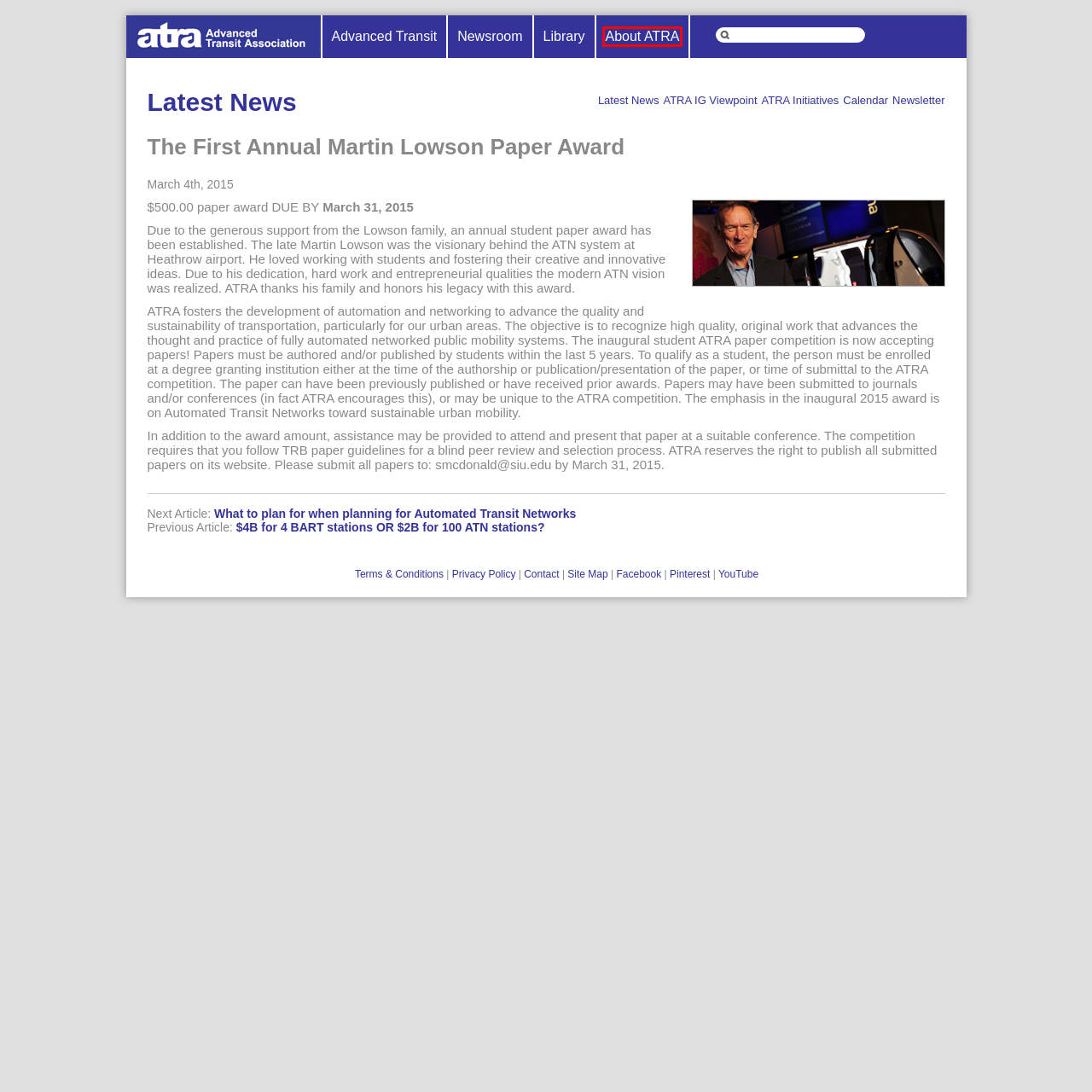You have a screenshot showing a webpage with a red bounding box highlighting an element. Choose the webpage description that best fits the new webpage after clicking the highlighted element. The descriptions are:
A. Research Projects - Innovative Transit - ATRA - ATRA
B. Privacy Policy - ATRA - ATRA
C. What to plan for when planning for Automated Transit Networks - ATRA - ATRA
D. Advanced Transit Association - Mission and Vision - ATRA
E. Newsletter - ATRA - ATRA
F. Advanced Transit - BlogIT - ATRA Industry Group Viewpoint - ATRA
G. Sitemap - ATRA - ATRA
H. ATRA Initiatives - ATRA - ATRA

D